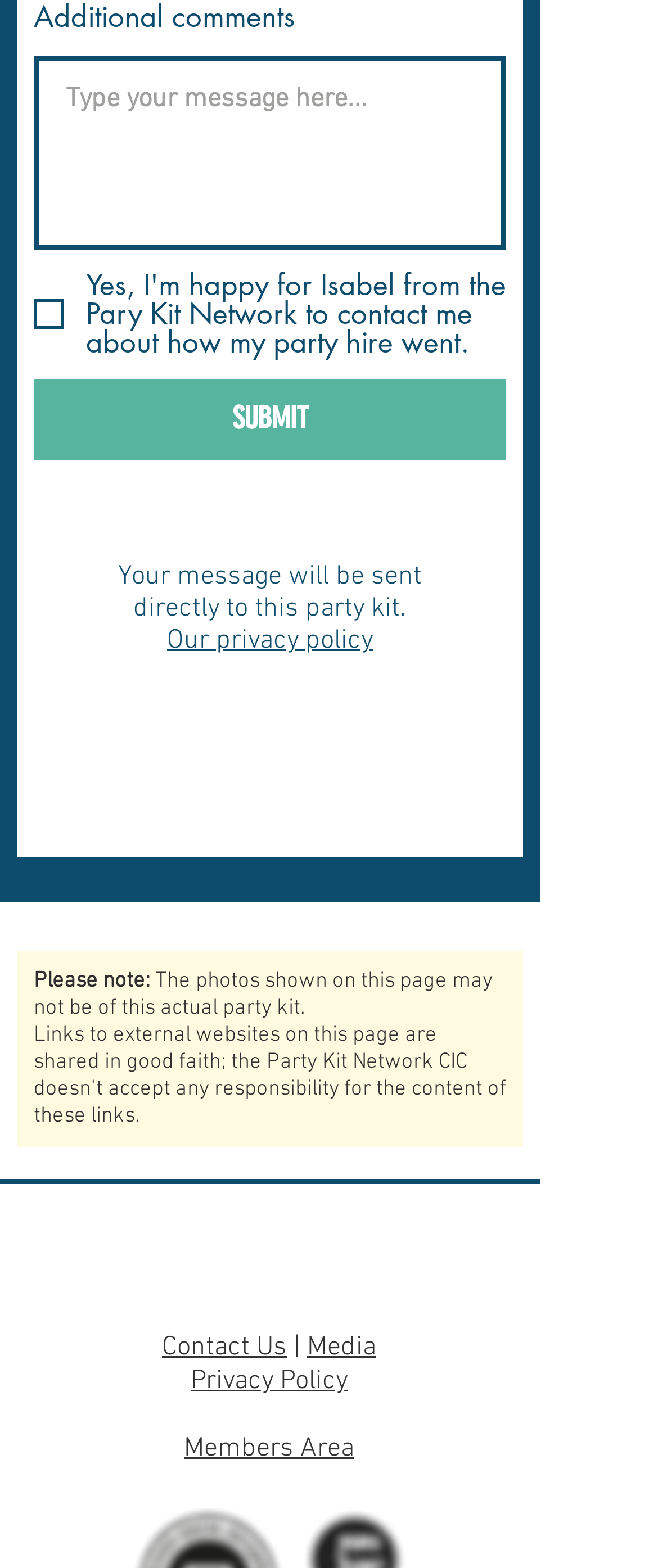What is the text above the submit button?
Answer the question with a detailed and thorough explanation.

The StaticText element with the text 'Your message will be sent directly to this party kit.' is located above the submit button, indicating that the user's message will be sent directly to the party kit provider.